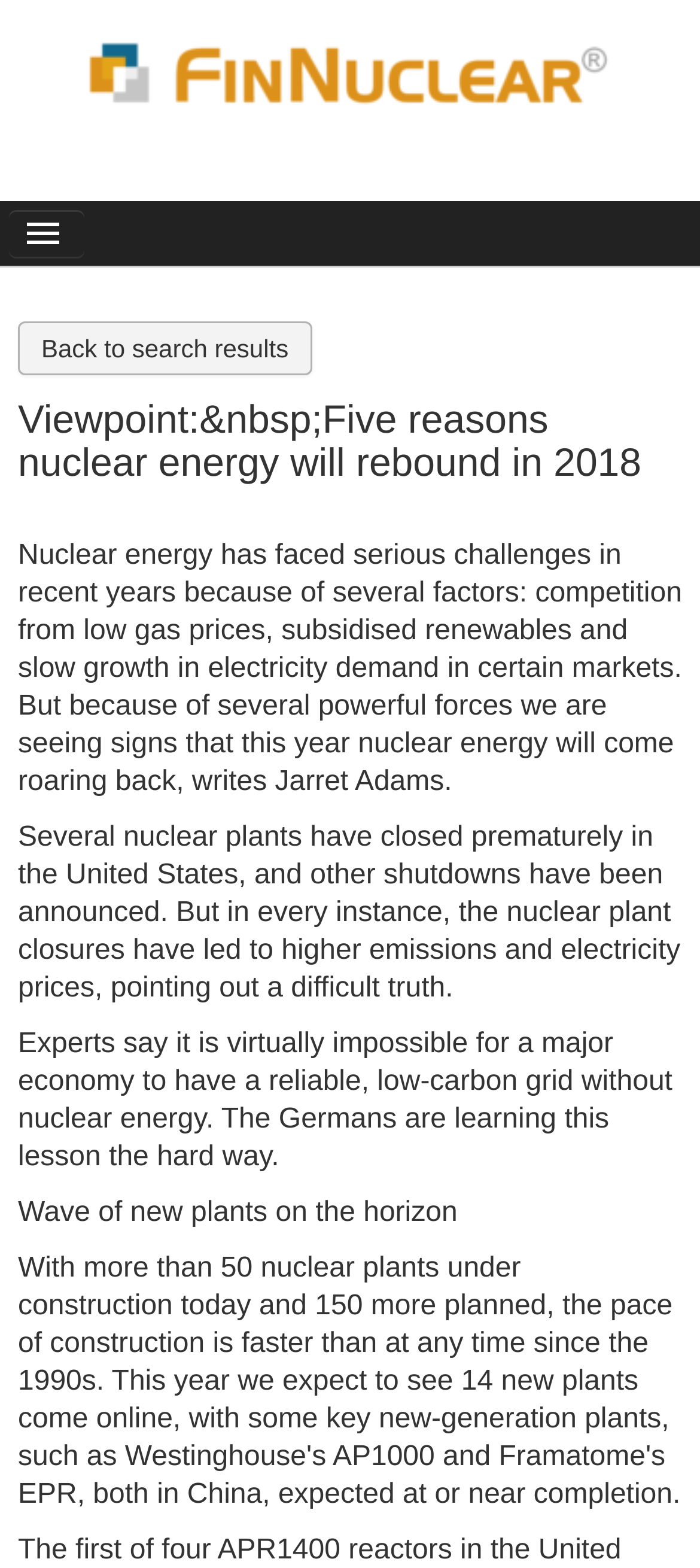Find the bounding box coordinates of the UI element according to this description: "News".

[0.0, 0.169, 1.0, 0.215]